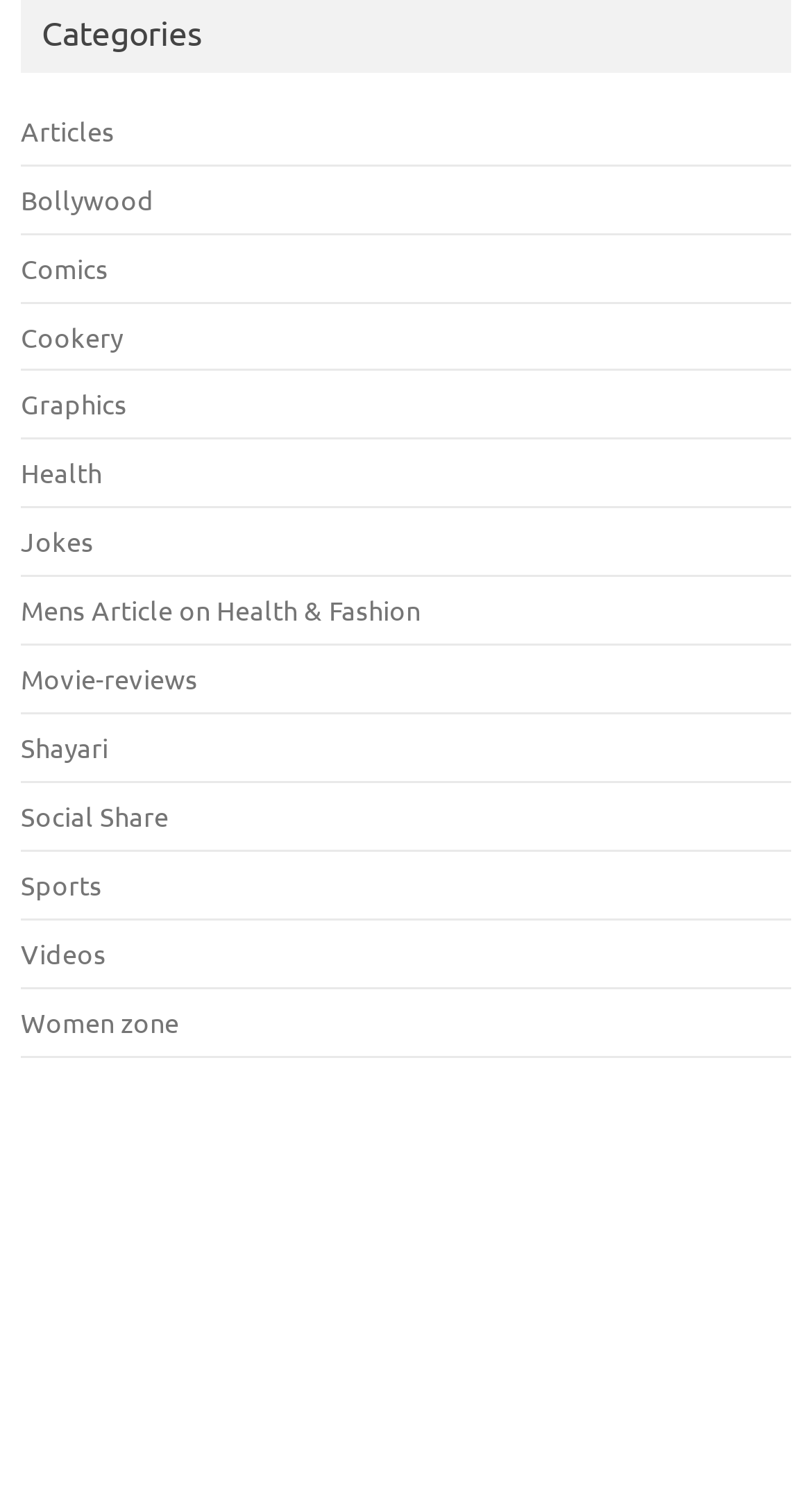Could you indicate the bounding box coordinates of the region to click in order to complete this instruction: "Read comics".

[0.026, 0.166, 0.133, 0.189]